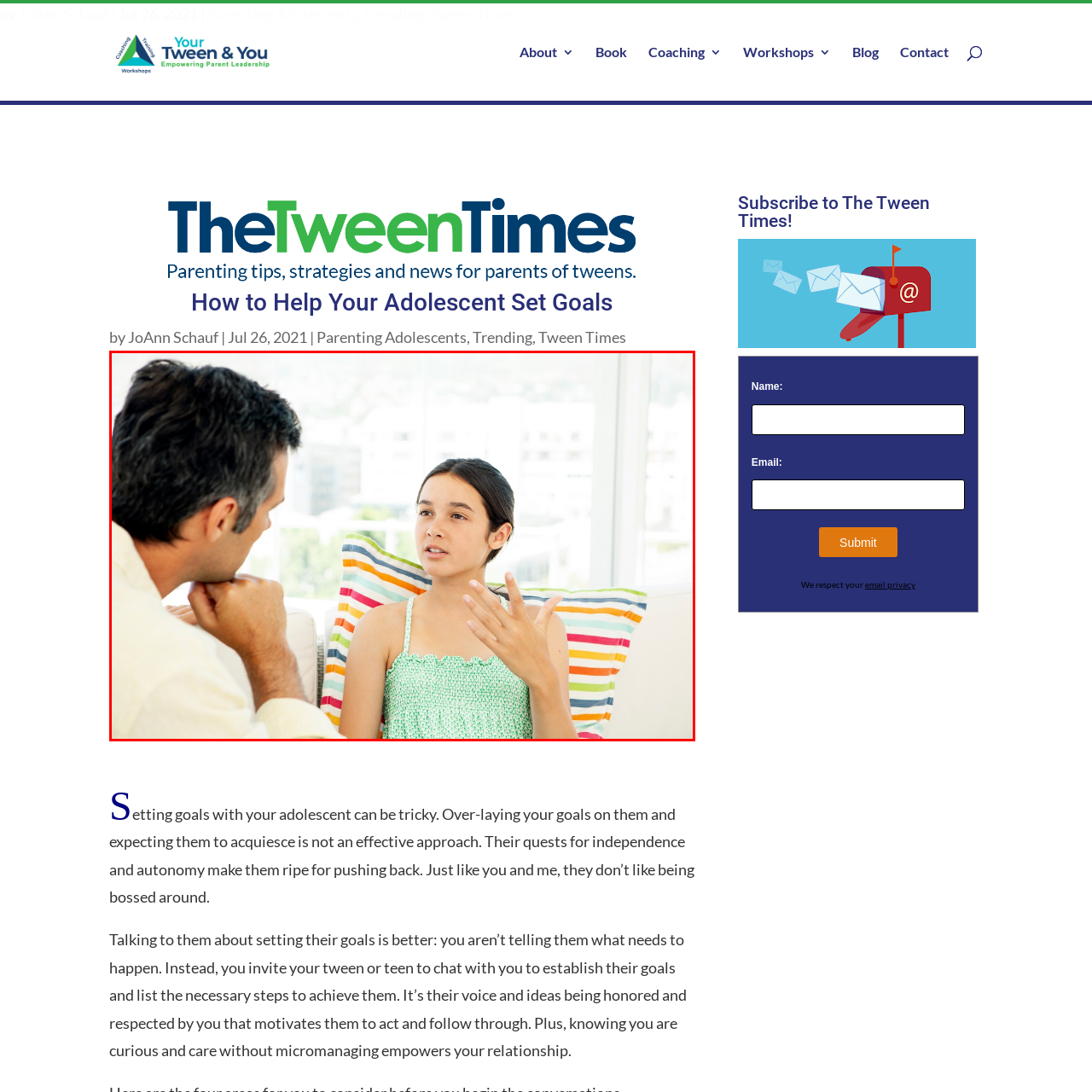Direct your attention to the image within the red boundary and answer the question with a single word or phrase:
What is the color of the daughter's top?

Mint-green